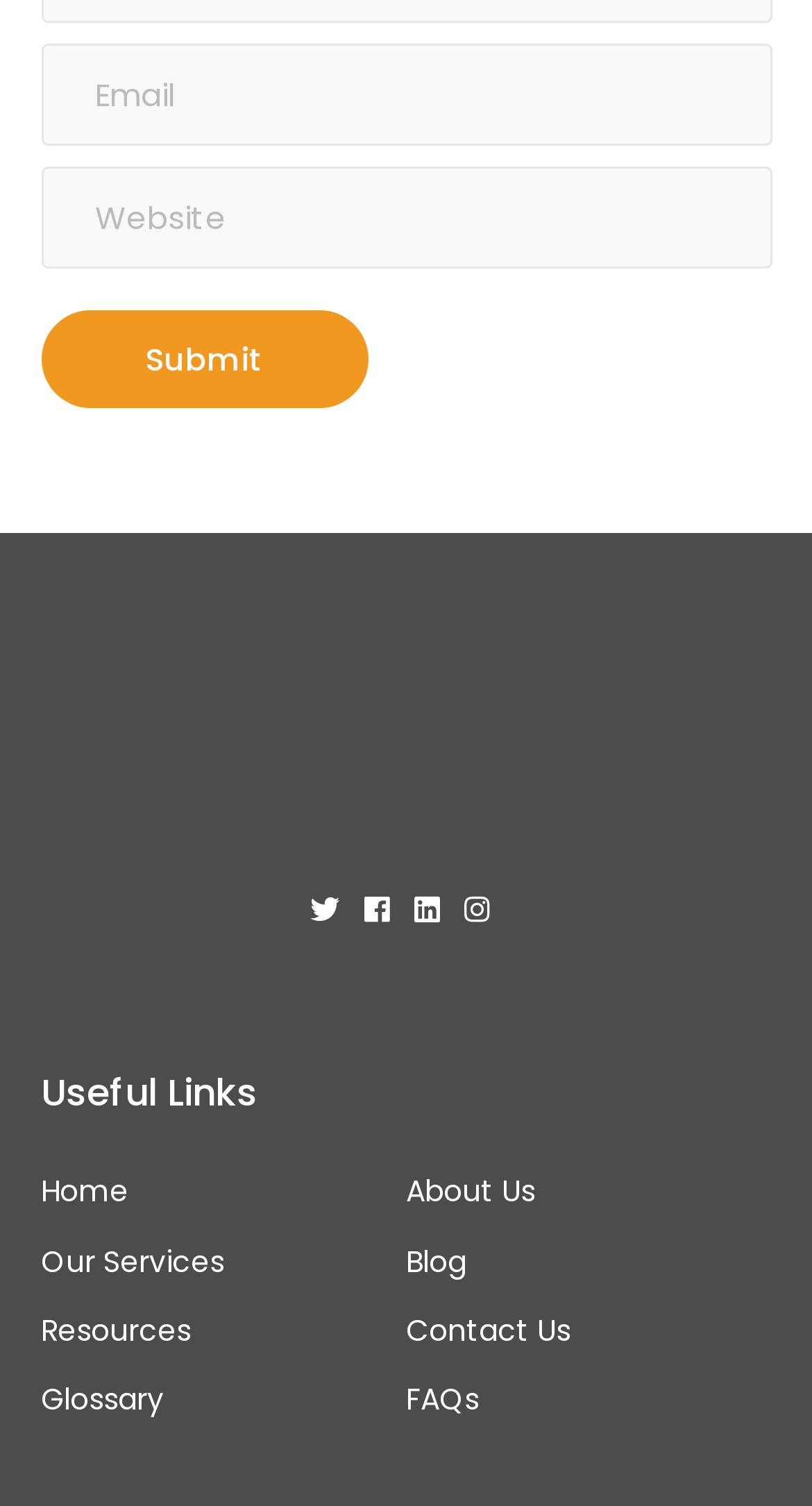Find the bounding box coordinates for the area that should be clicked to accomplish the instruction: "Enter email".

[0.05, 0.029, 0.95, 0.097]